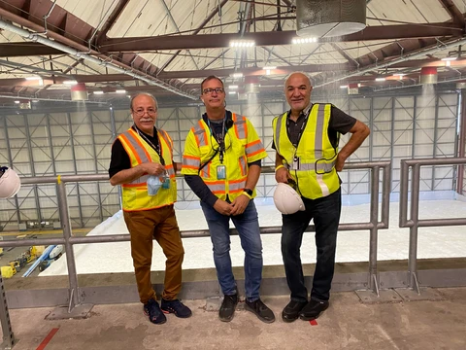What type of environment is depicted in the background?
Provide an in-depth and detailed explanation in response to the question.

The background of the image features a large, spacious construction area with a high ceiling and industrial lighting, indicating a well-equipped and professional environment conducive to engineering and design work.